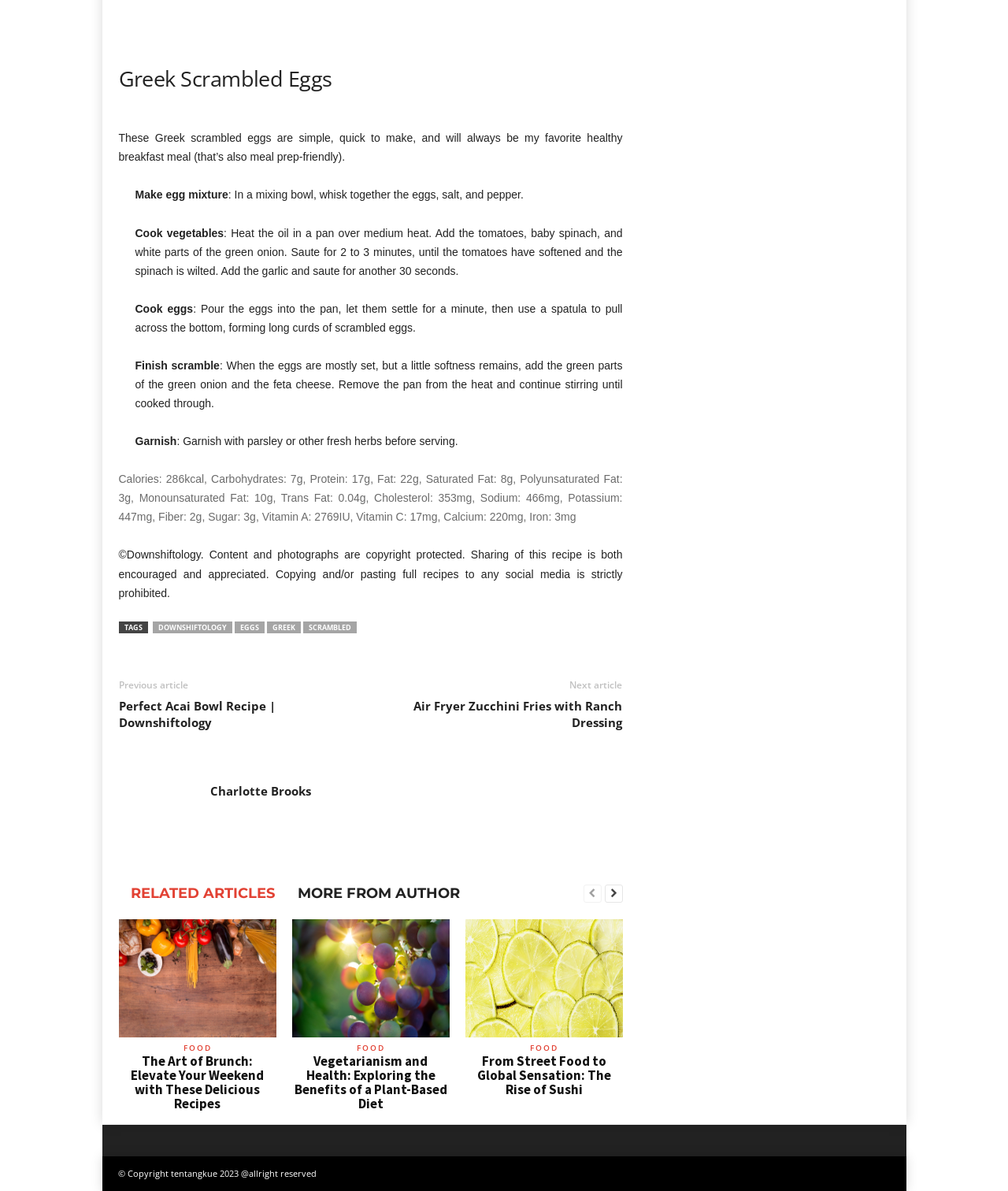Highlight the bounding box coordinates of the element that should be clicked to carry out the following instruction: "Click on the 'EGGS' link". The coordinates must be given as four float numbers ranging from 0 to 1, i.e., [left, top, right, bottom].

[0.232, 0.522, 0.262, 0.532]